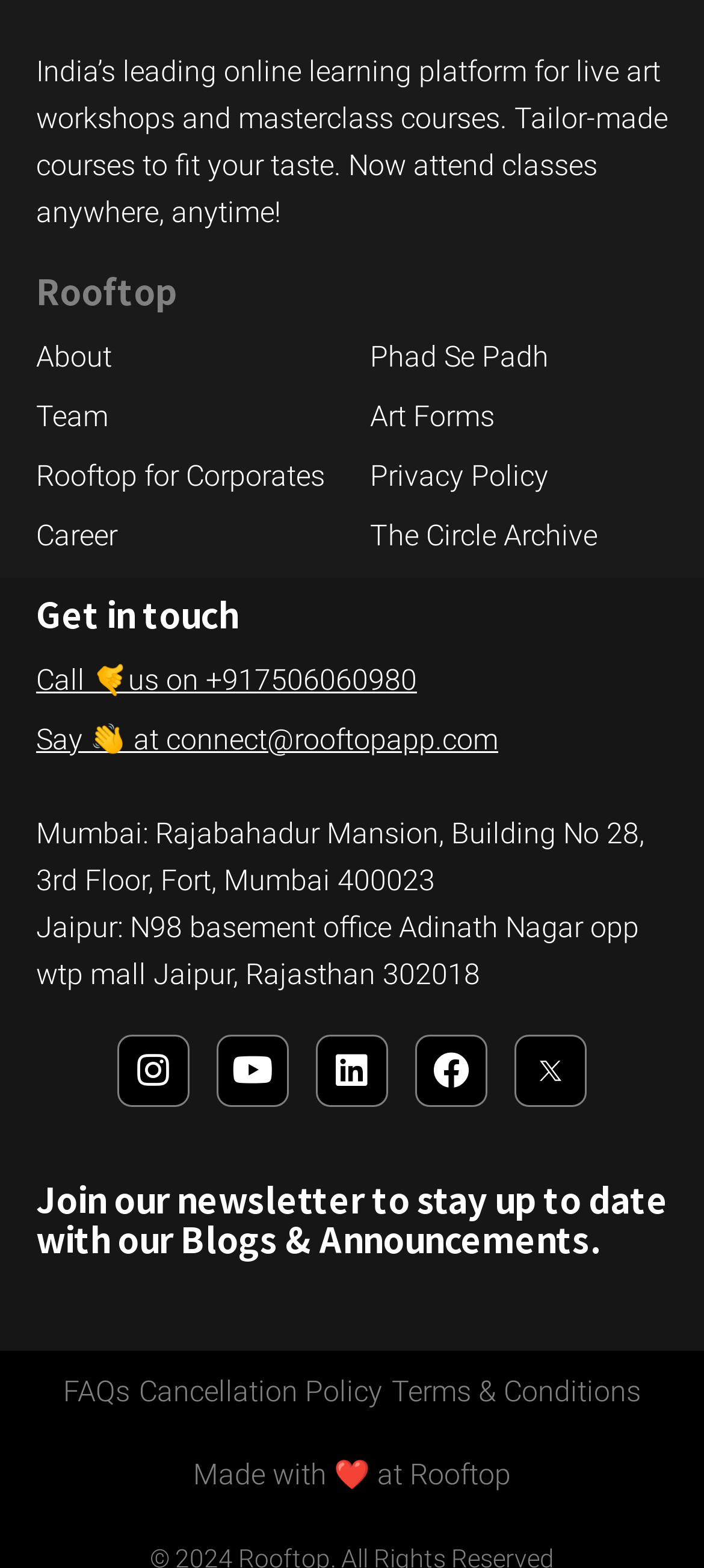What is the name of the online learning platform?
Provide a detailed answer to the question using information from the image.

The name of the online learning platform is mentioned in the heading 'Rooftop' at the top of the webpage, which suggests that Rooftop is the name of the platform.